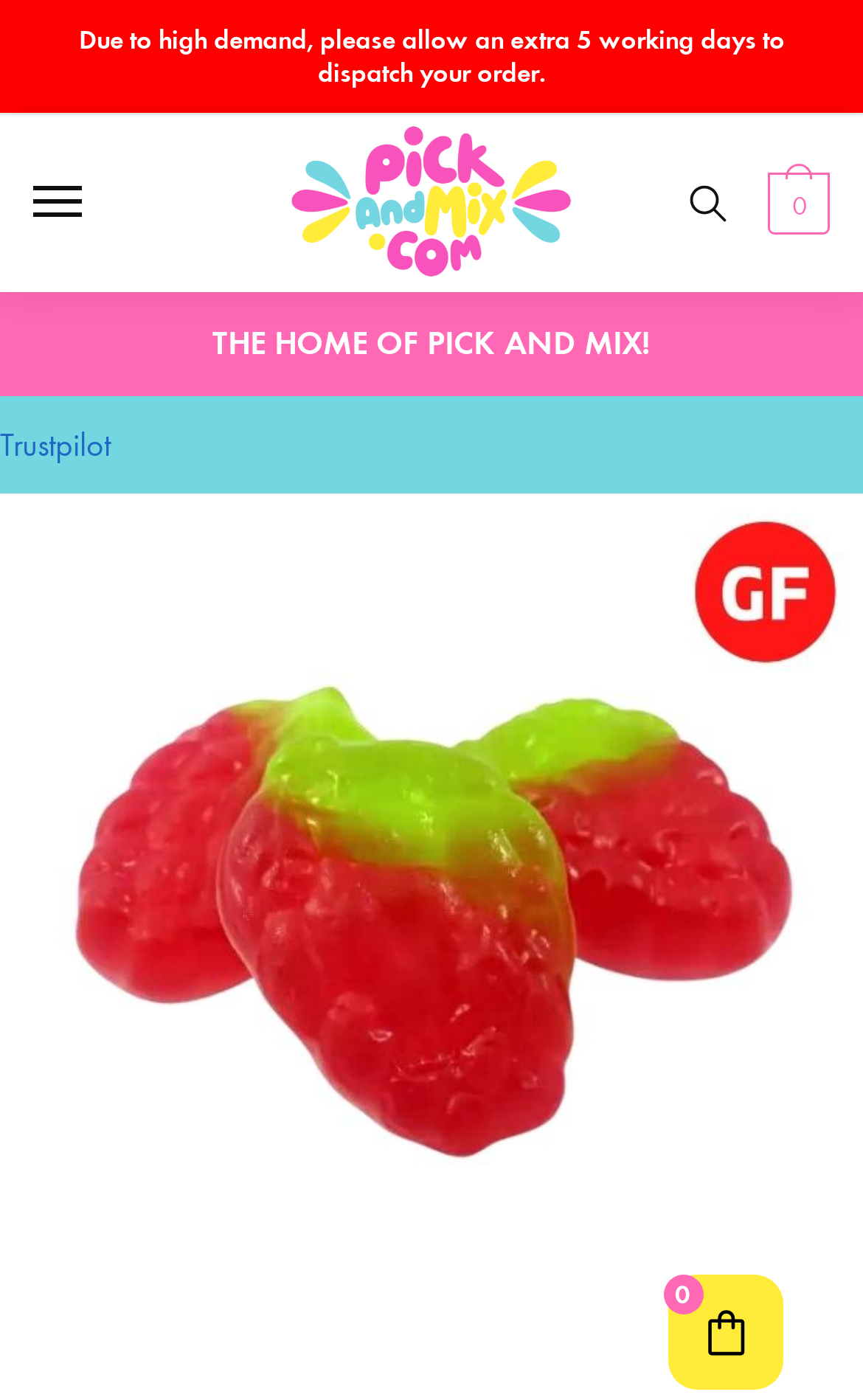Give an in-depth explanation of the webpage layout and content.

The webpage is an online shop for pick and mix sweets, specifically featuring Gummy Strawberries. At the top left, there is a notification stating "Due to high demand, please allow an extra 5 working days to dispatch your order." Next to it, on the top left, is a "Menu" button. 

On the top center, the website's logo, "PickandMix.com Online Pick n Mix Shop Logo", is displayed as an image with a link. To the right of the logo, there is a "Search toggle" button with a small image. 

Further to the right, there is a navigation section displaying "Cart contents" with a link showing the number "0". 

Below the top section, a prominent text "THE HOME OF PICK AND MIX!" is centered on the page. 

On the left side, there is a "Trustpilot" link, and below it, a large image of "Gummy Strawberries" with a link to the product. The image takes up most of the left side of the page. 

At the bottom right, there is a small image, but its purpose is unclear.